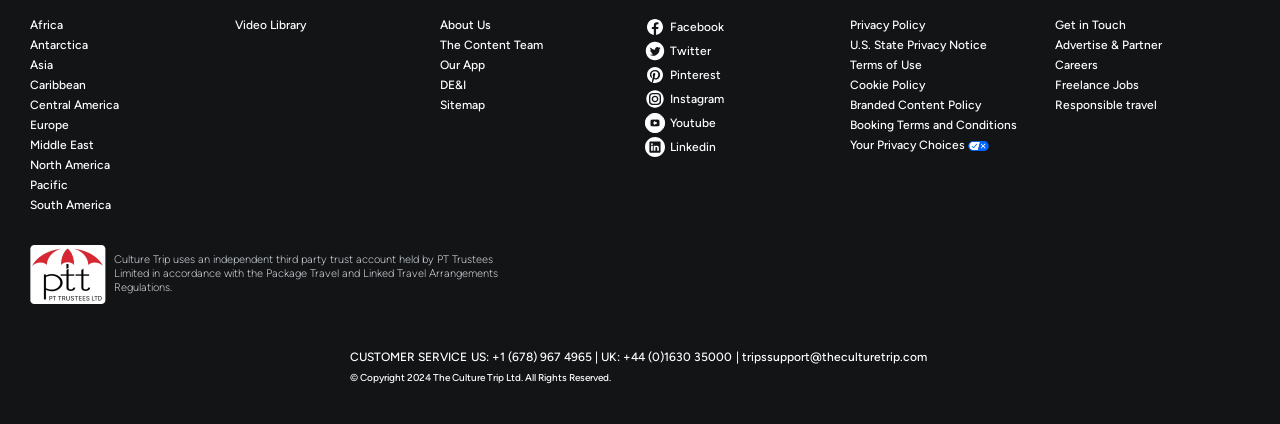Specify the bounding box coordinates of the area that needs to be clicked to achieve the following instruction: "Follow on Facebook".

[0.504, 0.039, 0.656, 0.086]